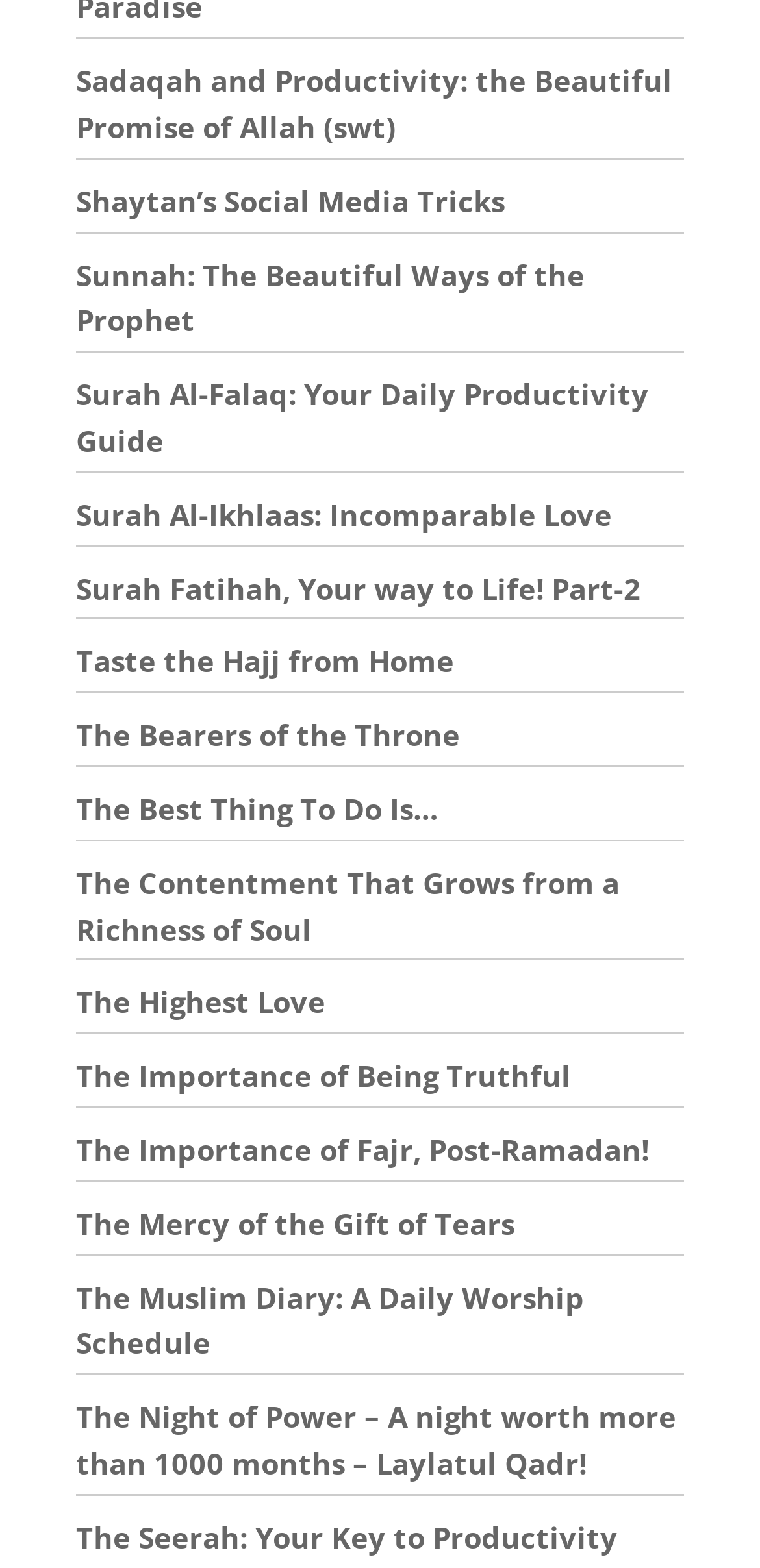What is the common theme among the links on the webpage?
Please analyze the image and answer the question with as much detail as possible.

By examining the text of the links, I found that they all relate to Islamic topics, such as Quranic surahs, Islamic practices, and Islamic values, indicating that the common theme among the links on the webpage is Islam.